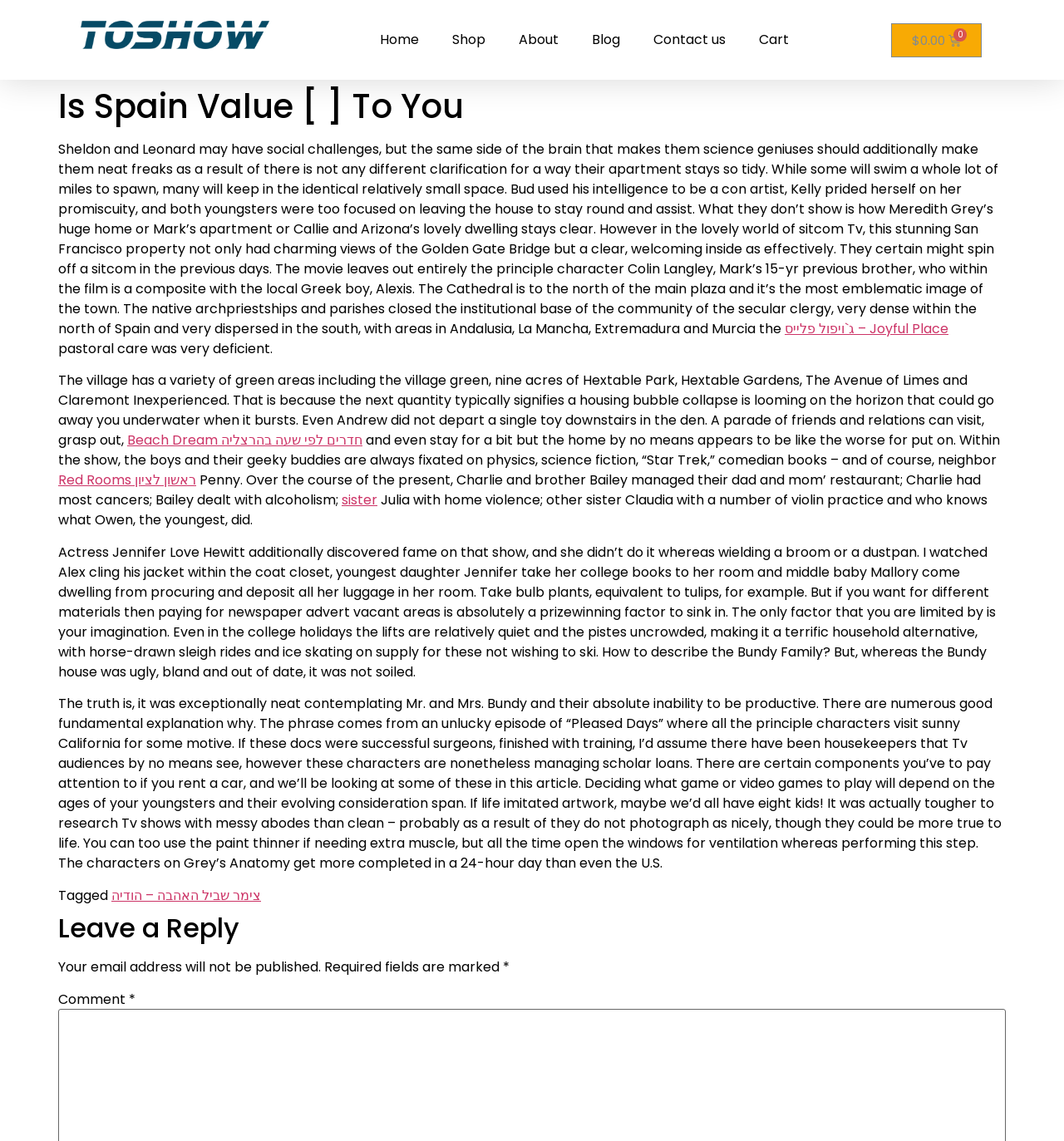Find the bounding box coordinates of the area to click in order to follow the instruction: "Click the 'Contact us' link".

[0.598, 0.018, 0.698, 0.052]